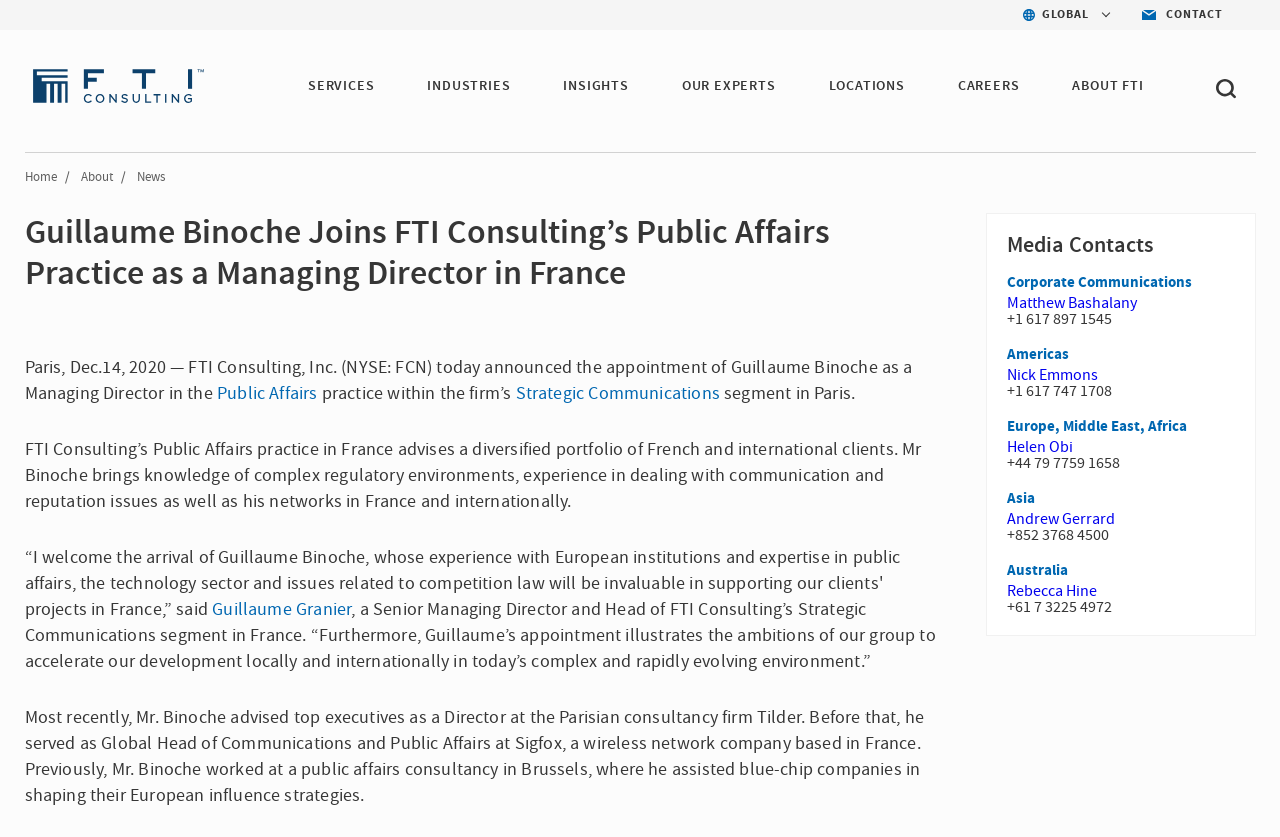Reply to the question below using a single word or brief phrase:
What is the name of the previous company where Guillaume Binoche worked?

Tilder